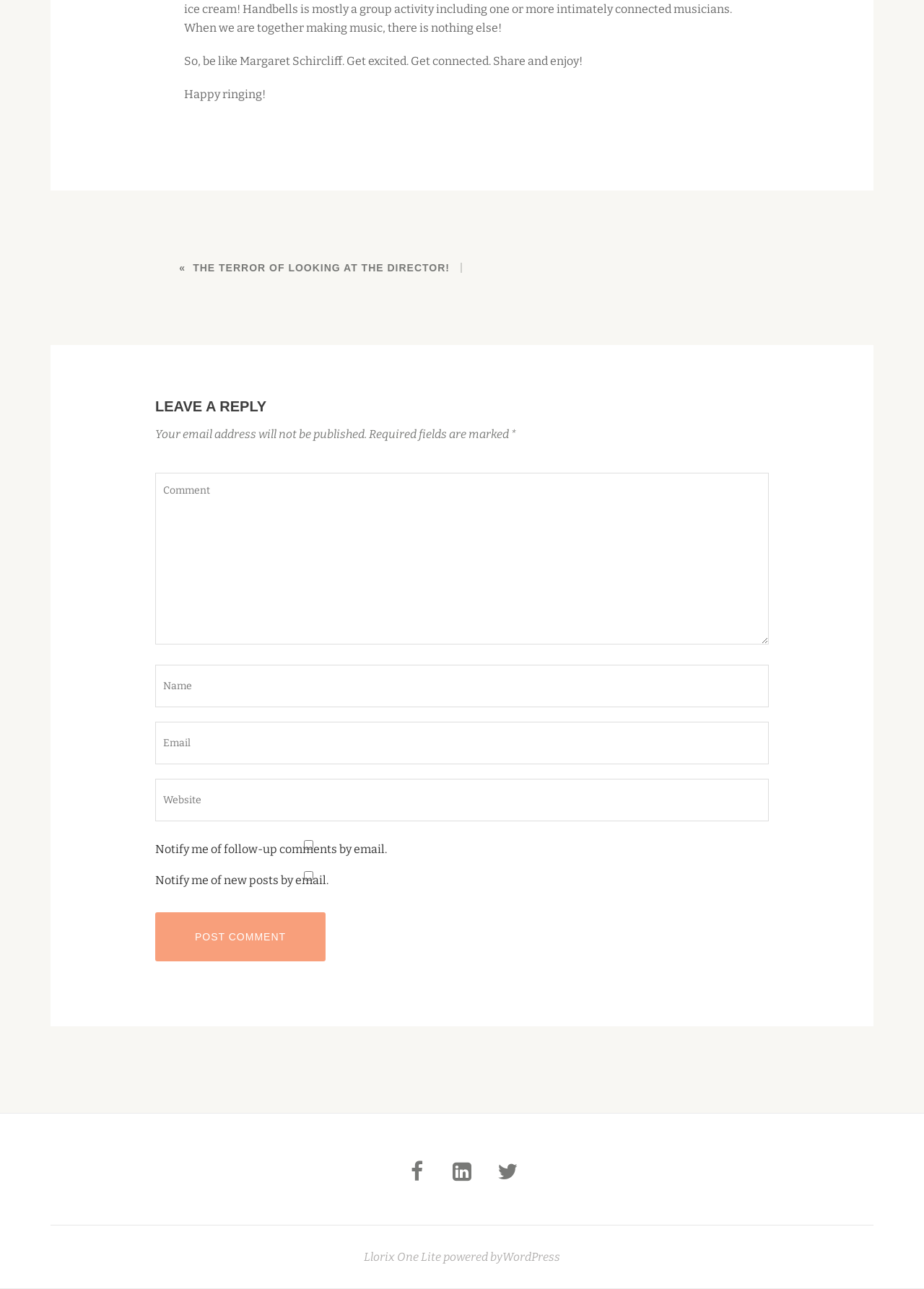What is the name of the website's theme?
Refer to the image and give a detailed answer to the query.

The name of the website's theme is mentioned at the bottom of the webpage, which is 'Llorix One Lite', powered by WordPress.